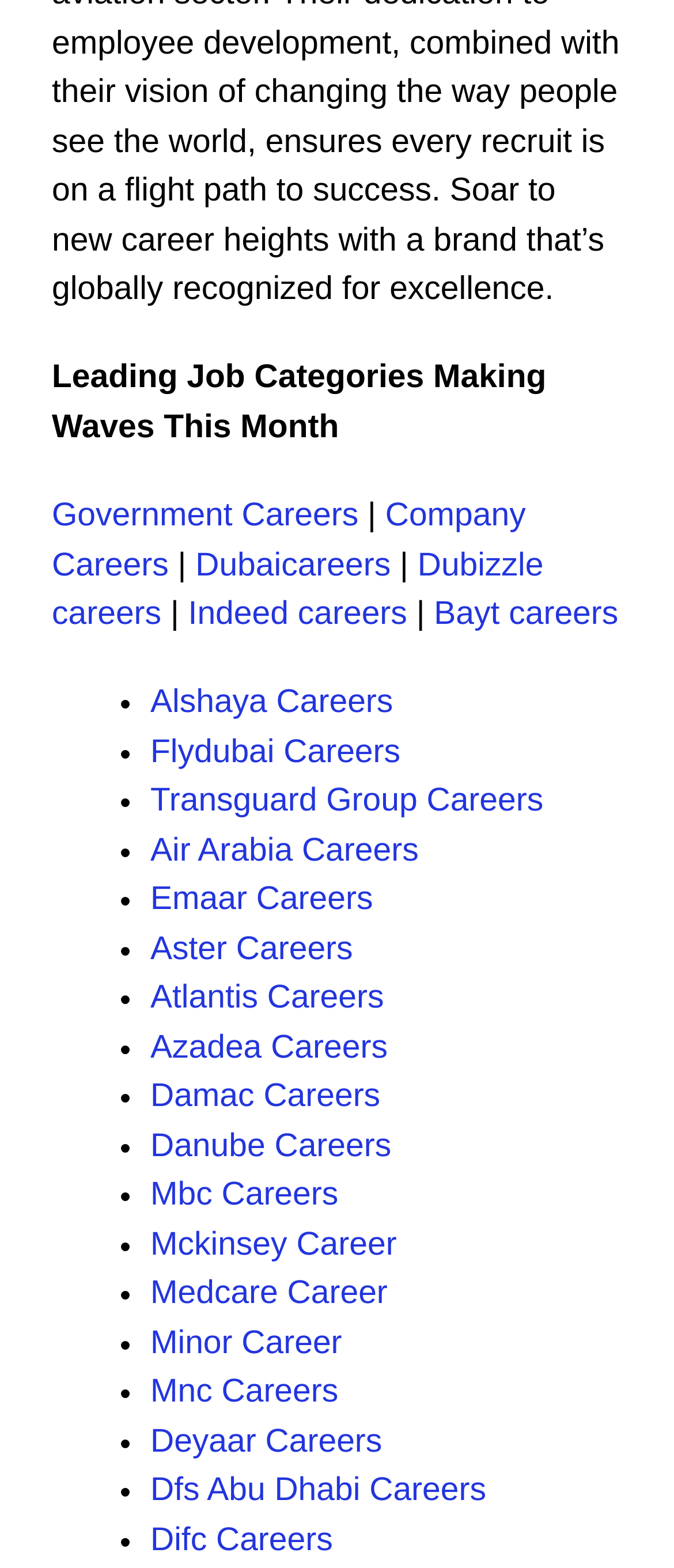Please determine the bounding box coordinates of the element's region to click in order to carry out the following instruction: "Browse Deyaar Careers". The coordinates should be four float numbers between 0 and 1, i.e., [left, top, right, bottom].

[0.223, 0.908, 0.567, 0.931]